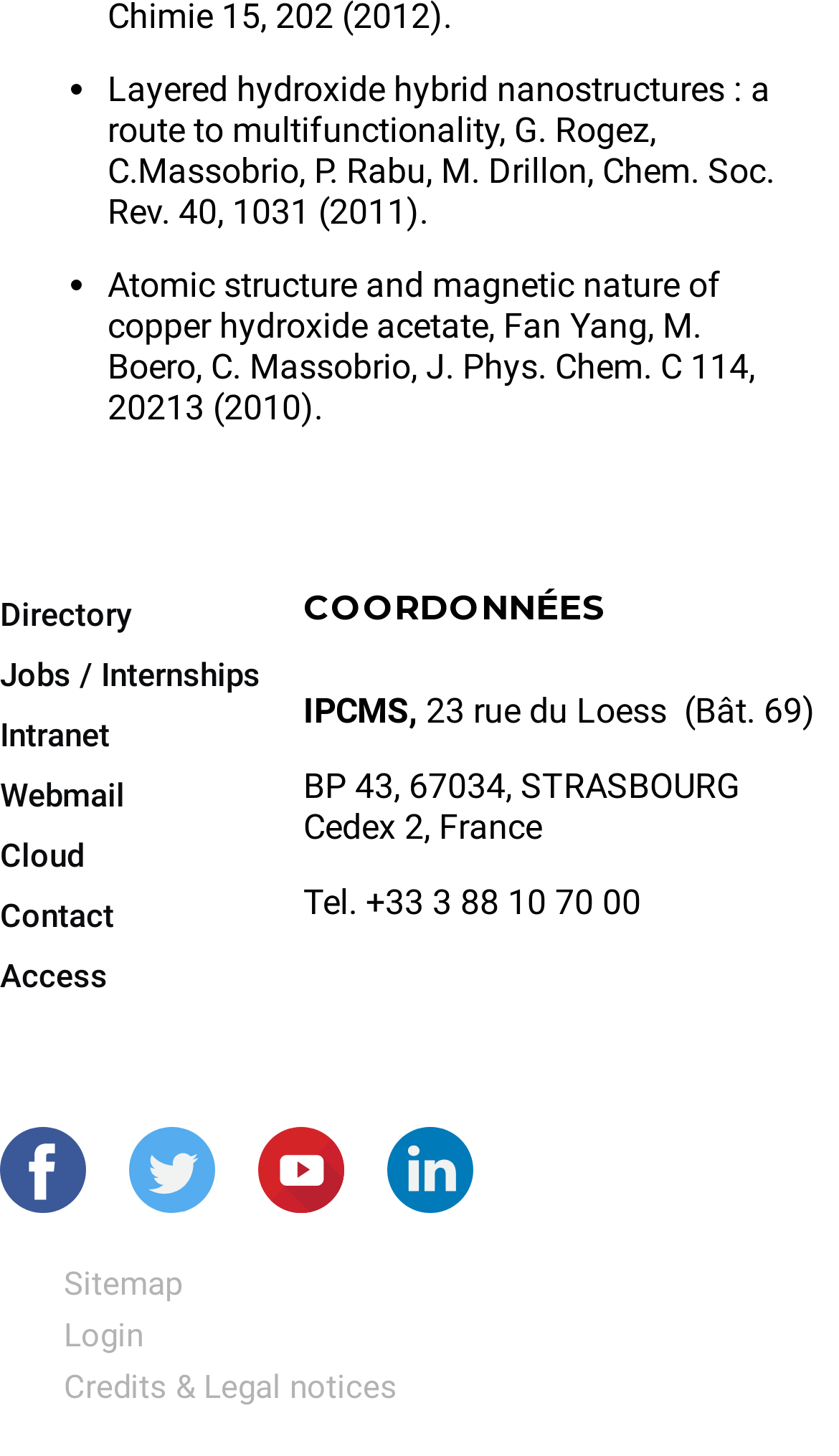Please specify the bounding box coordinates in the format (top-left x, top-left y, bottom-right x, bottom-right y), with values ranging from 0 to 1. Identify the bounding box for the UI component described as follows: Jobs / Internships

[0.0, 0.45, 0.31, 0.476]